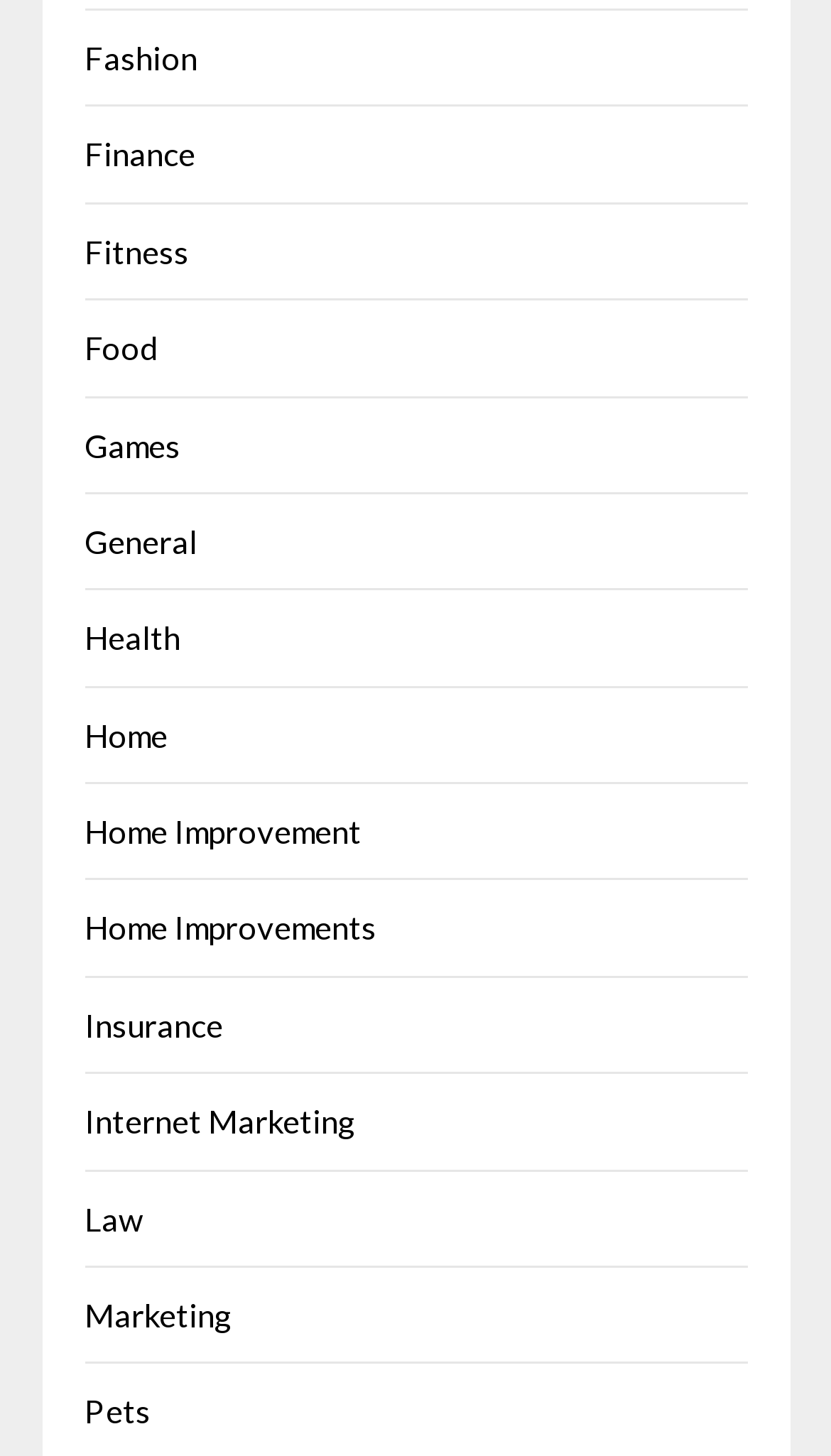Can you determine the bounding box coordinates of the area that needs to be clicked to fulfill the following instruction: "click on Fashion"?

[0.101, 0.026, 0.237, 0.053]